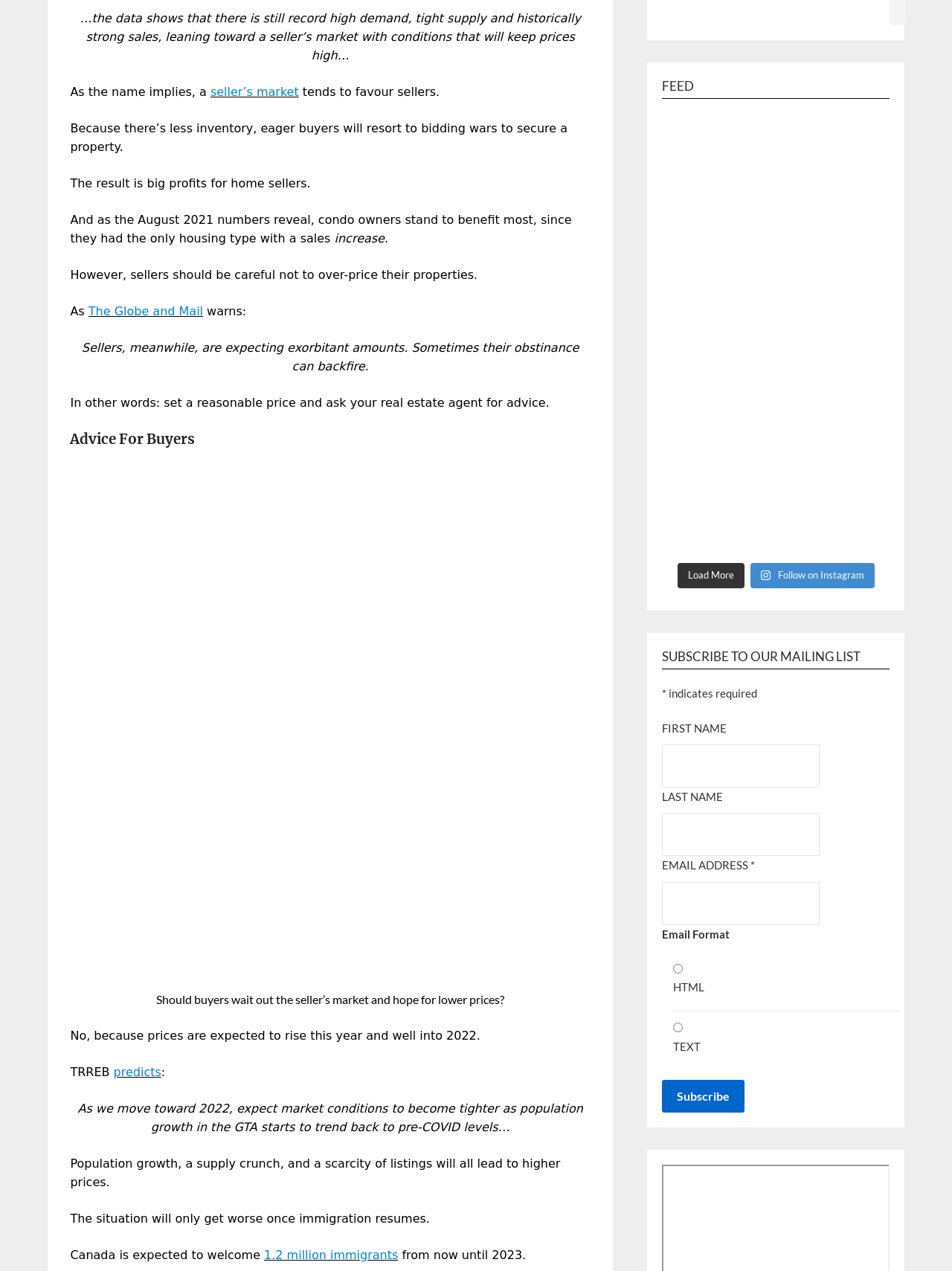What is the topic of the webpage?
Please give a detailed and elaborate answer to the question based on the image.

Based on the content of the webpage, it appears to be a real estate website, with various listings and descriptions of properties for sale or rent.